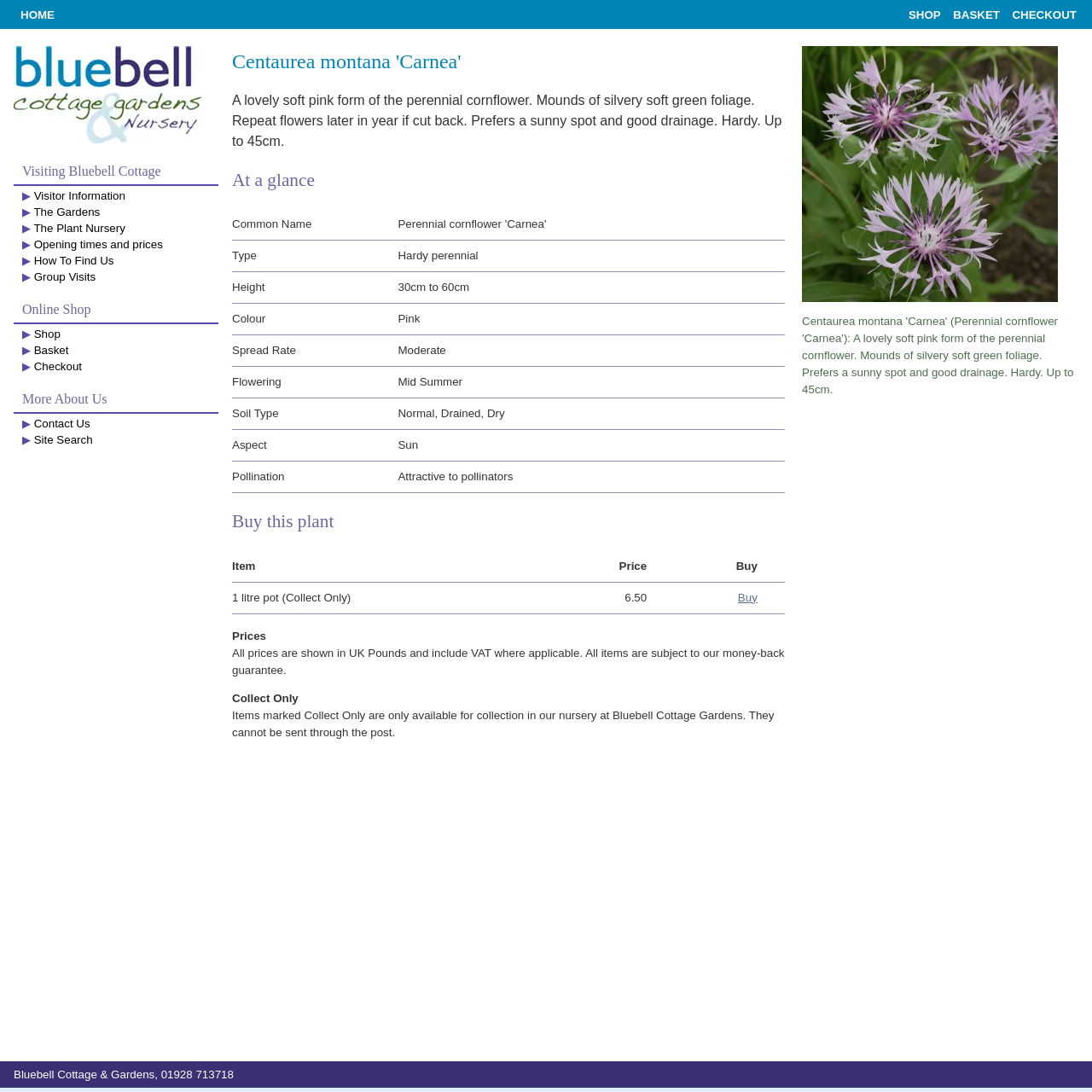Offer a comprehensive description of the webpage’s content and structure.

This webpage is about a specific plant, Centaurea montana 'Carnea', a perennial cornflower. At the top of the page, there are four links: 'HOME', 'SHOP', 'BASKET', and 'CHECKOUT', aligned horizontally. Below these links, there is a main section that takes up most of the page.

On the left side of the main section, there is a navigation menu with several links, including 'Visiting Bluebell Cottage', 'Online Shop', and 'More About Us'. Each of these links has a dropdown menu with additional links.

On the right side of the main section, there is a table with information about the Centaurea montana 'Carnea' plant. The table has several rows, each with a label and a value. The labels include 'Common Name', 'Type', 'Height', 'Colour', and others. The values provide specific information about the plant, such as its height, colour, and flowering period.

Below the table, there is a section with a heading 'Buy this plant'. This section has a table with a single row, showing the price and availability of the plant. There is a 'Buy' button next to the price.

Further down the page, there are several paragraphs of text providing additional information about the plant, including its prices, availability, and a money-back guarantee. There is also a note about items marked 'Collect Only', which are only available for collection in the nursery.

At the very bottom of the page, there is a link to 'Bluebell Cottage & Gardens' with a phone number.